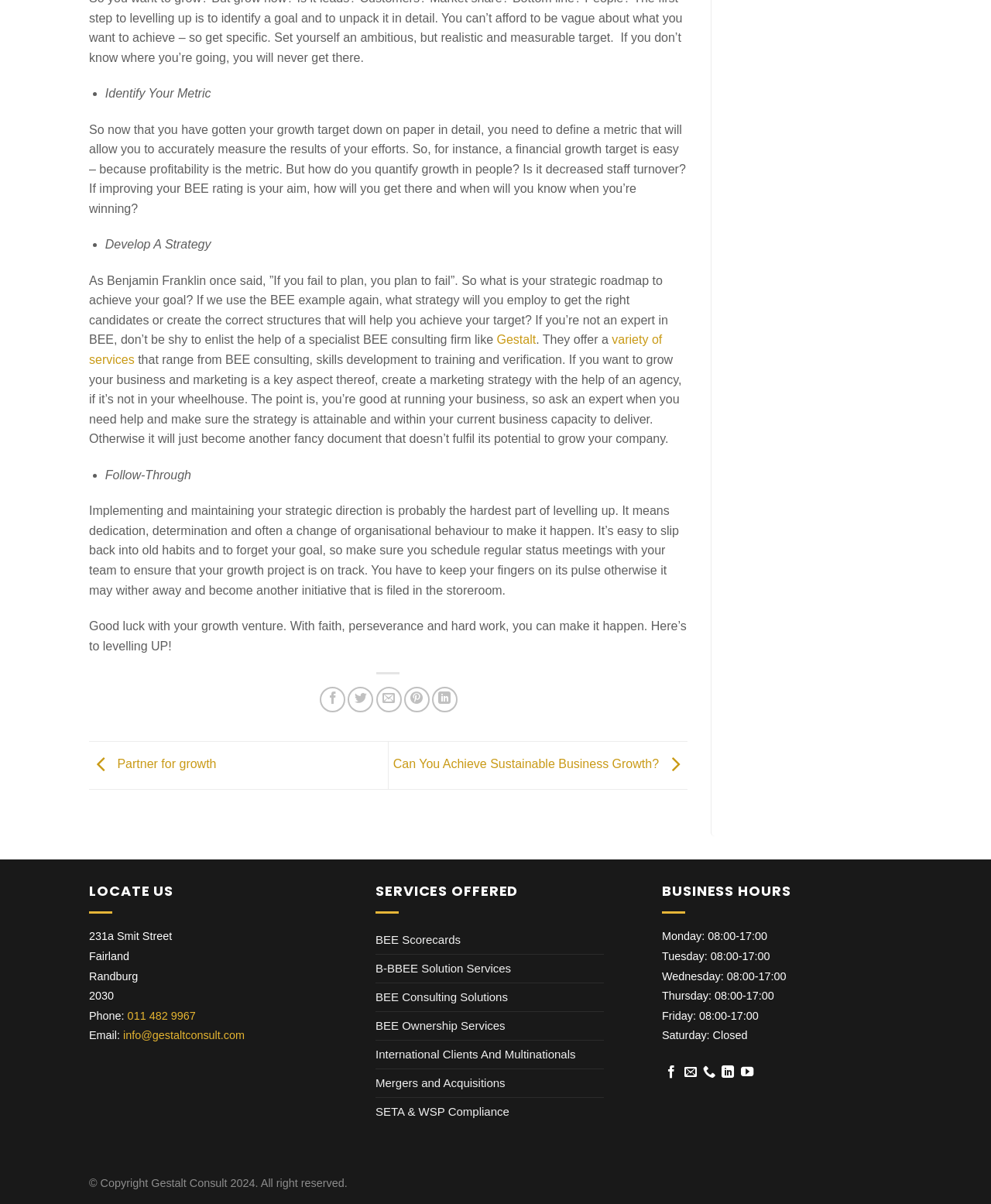Please answer the following question using a single word or phrase: 
What are the company's business hours?

Monday to Friday: 08:00-17:00, Saturday: Closed